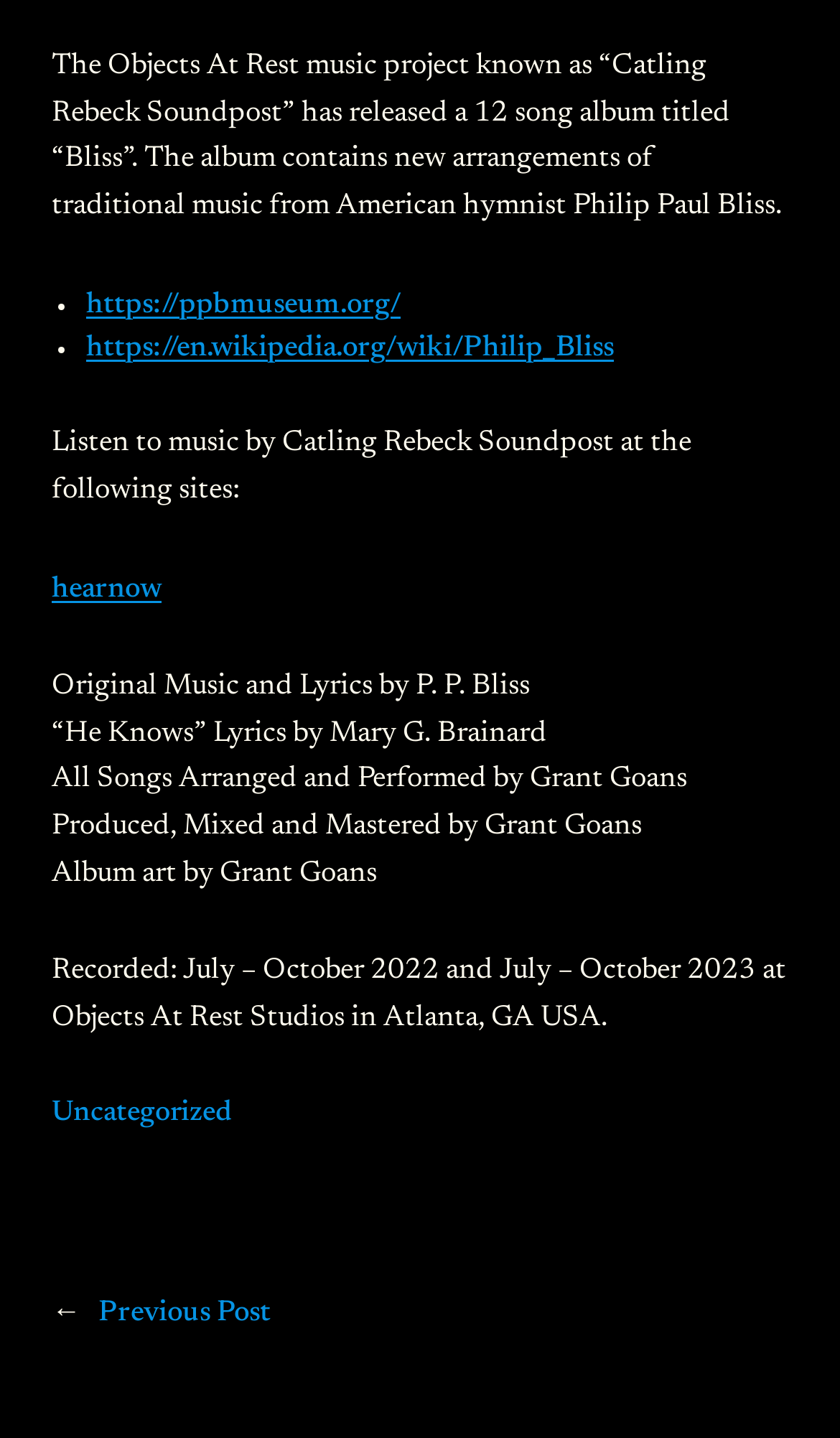Where was the album recorded?
Answer the question with a thorough and detailed explanation.

The webpage provides information about the recording location, stating 'Recorded: July – October 2022 and July – October 2023 at Objects At Rest Studios in Atlanta, GA USA.'